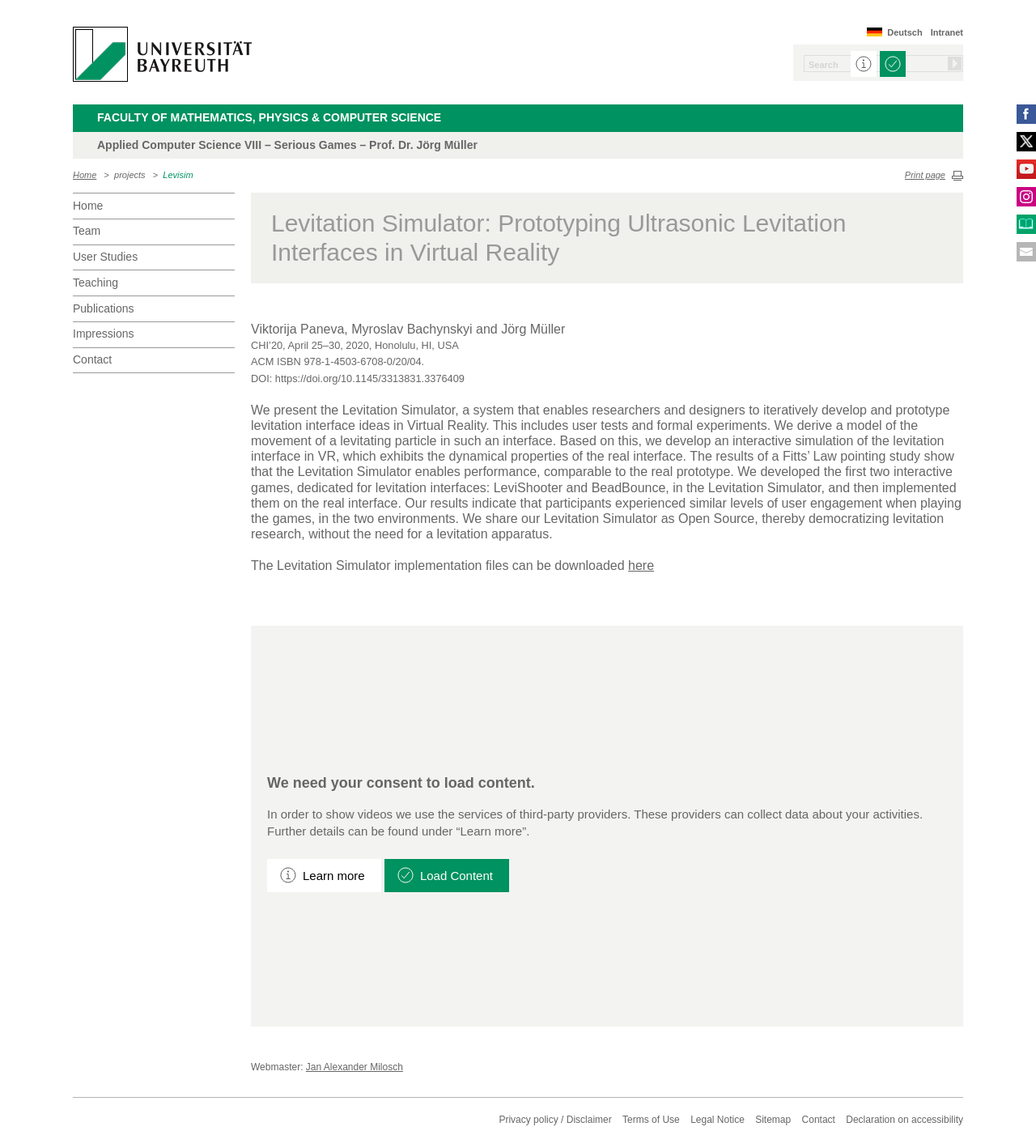What is the name of the faculty?
Respond to the question with a single word or phrase according to the image.

FACULTY OF MATHEMATICS, PHYSICS & COMPUTER SCIENCE